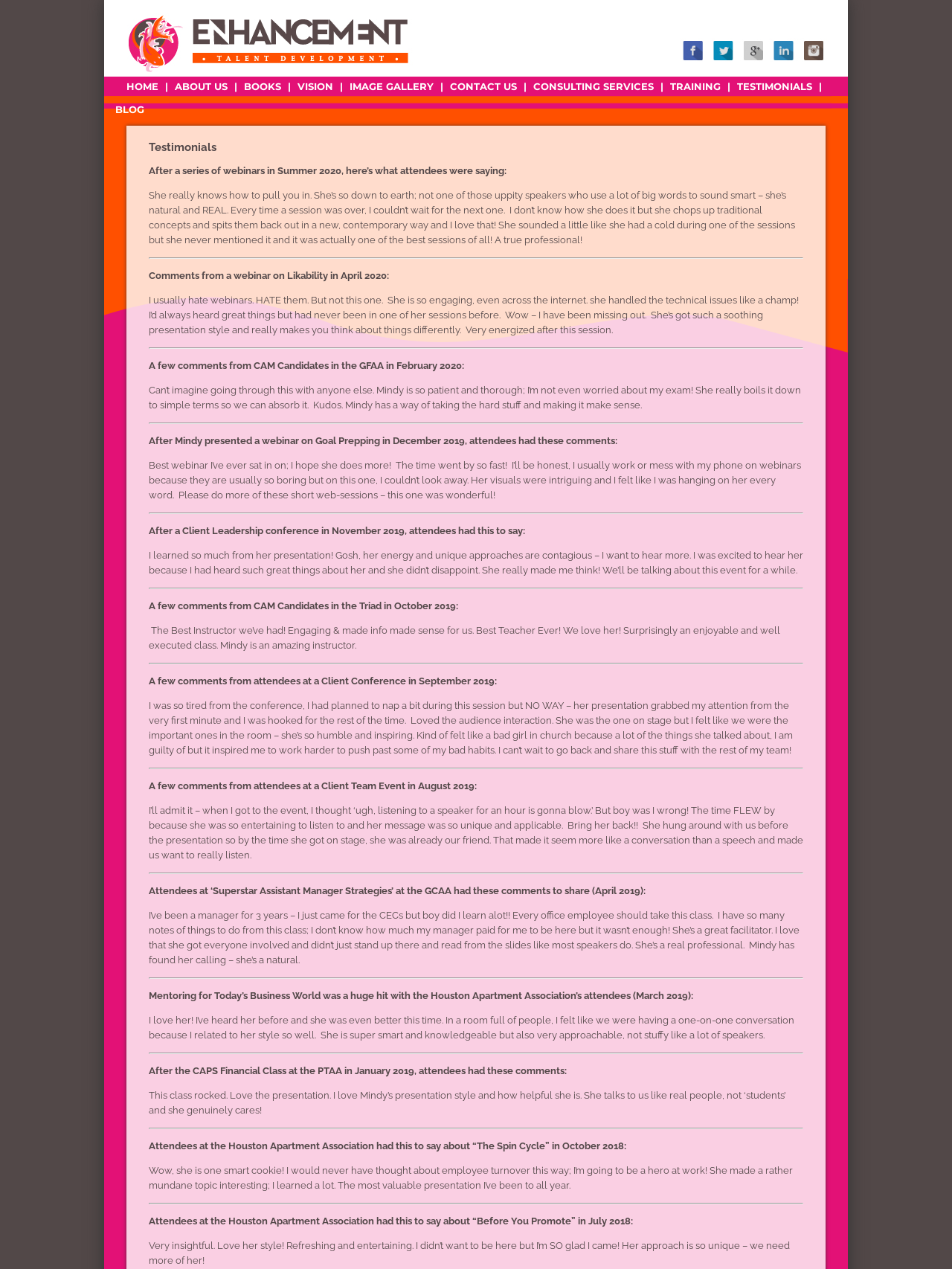Find and indicate the bounding box coordinates of the region you should select to follow the given instruction: "Explore IMAGE GALLERY".

[0.363, 0.06, 0.459, 0.076]